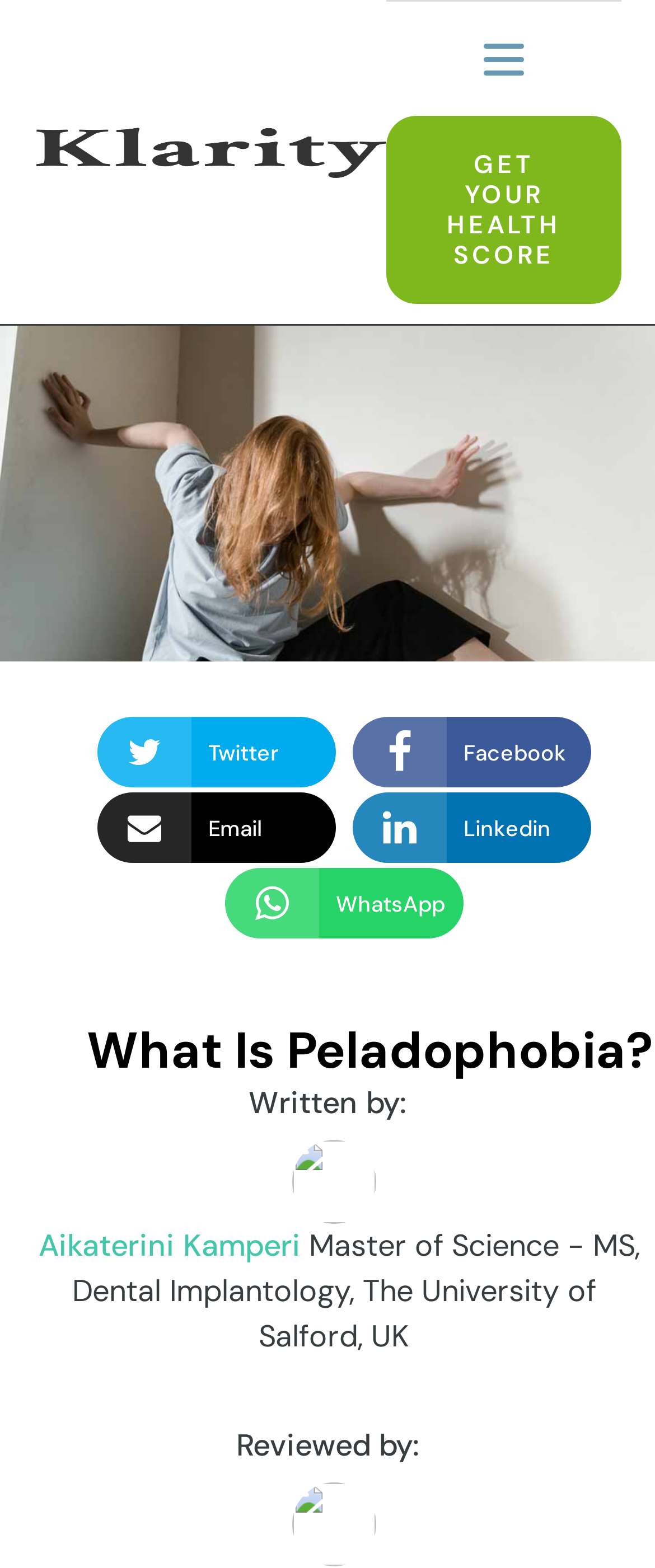Answer the following query concisely with a single word or phrase:
What is the degree of the reviewer?

Master of Science - MS